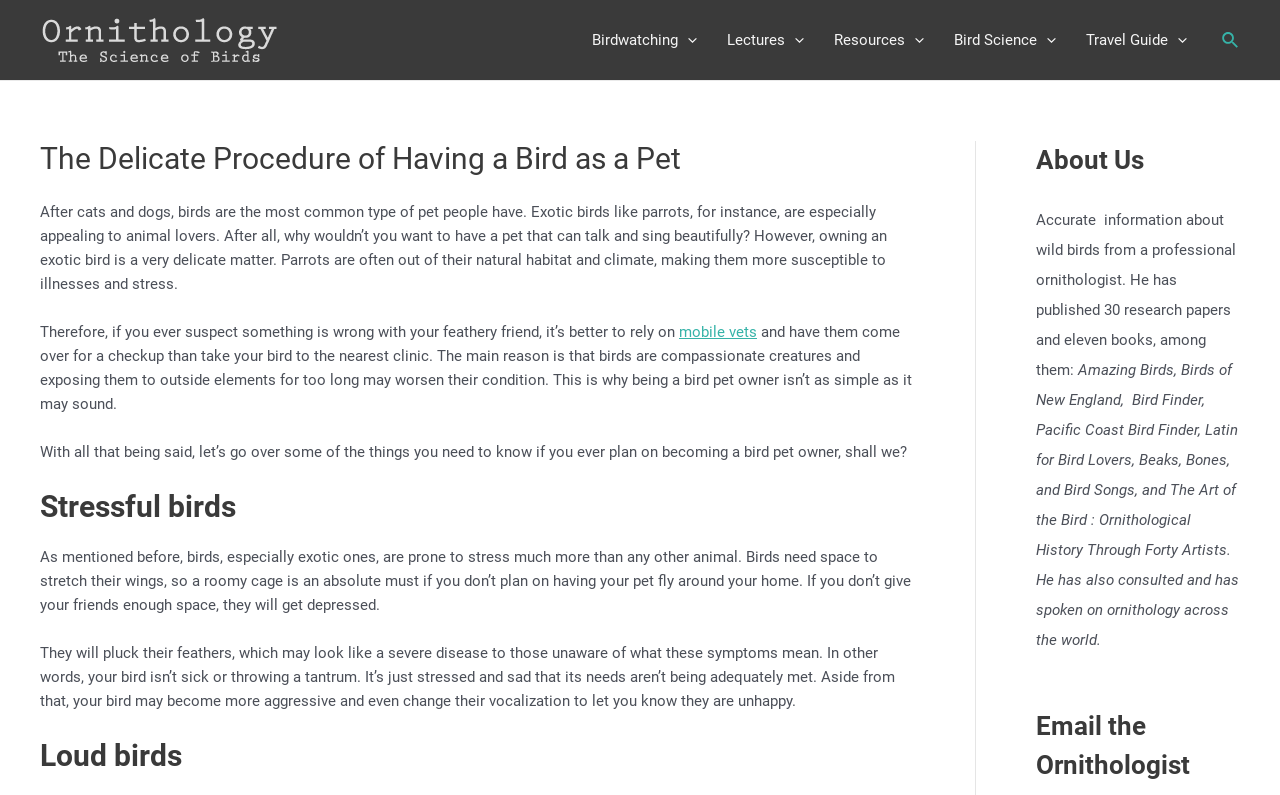Predict the bounding box coordinates of the UI element that matches this description: "Travel Guide". The coordinates should be in the format [left, top, right, bottom] with each value between 0 and 1.

[0.837, 0.0, 0.939, 0.101]